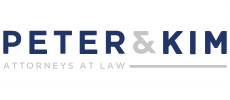Offer a detailed explanation of what is happening in the image.

The image features the logo of "Peter & Kim," a law firm specializing in various legal services, including international arbitration. The logo prominently displays the firm's name in bold, modern typography, with "PETER" and "KIM" highlighted alongside the phrase "ATTORNEYS AT LAW." The use of a clean design and contrasting colors emphasizes professionalism and trustworthiness, reflecting the firm's commitment to providing legal expertise. This visual identity serves to reinforce the firm's brand in the legal sector, particularly in international contexts.